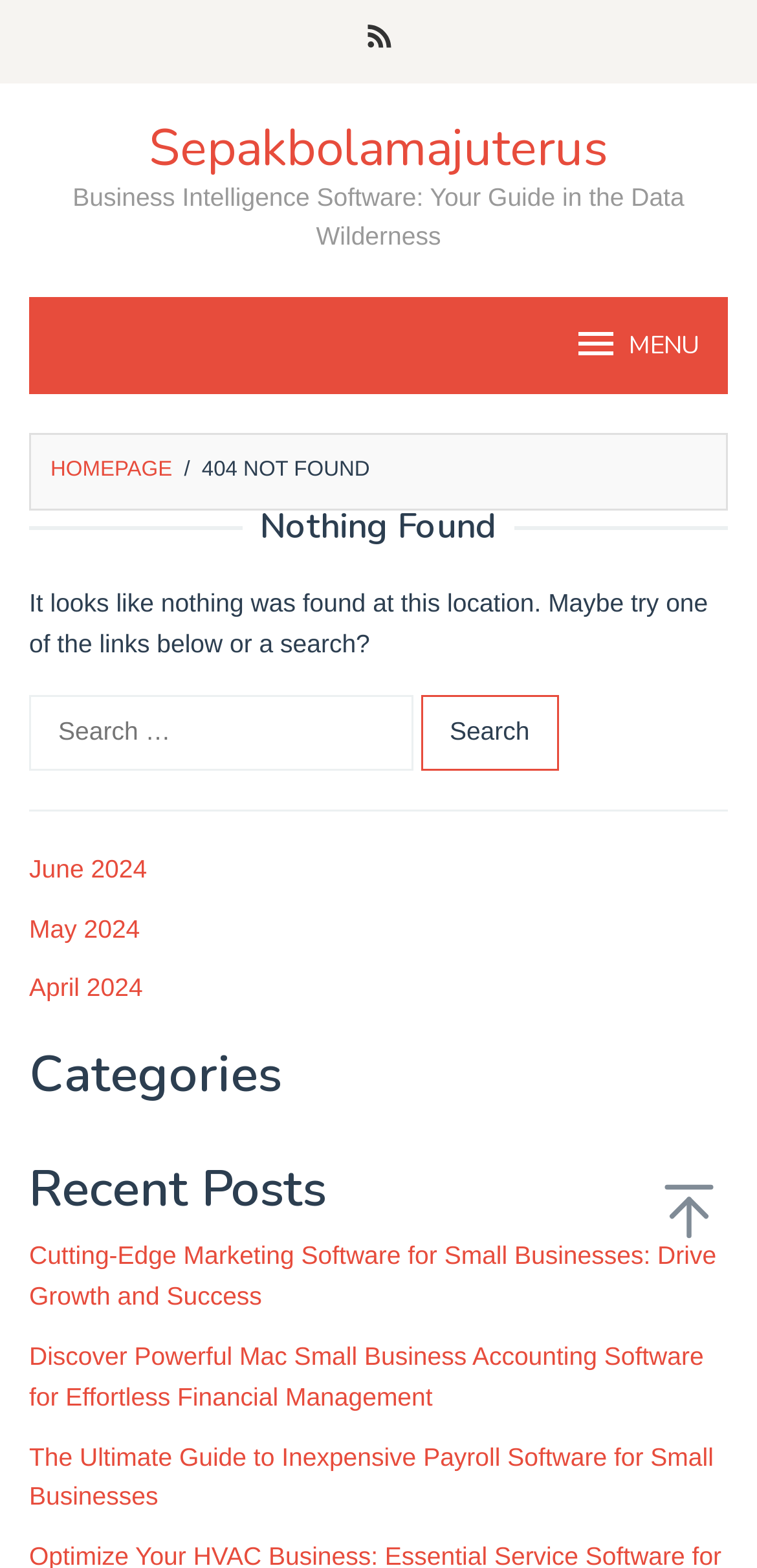Given the description of a UI element: "parent_node: Search for: value="Search"", identify the bounding box coordinates of the matching element in the webpage screenshot.

[0.555, 0.443, 0.738, 0.491]